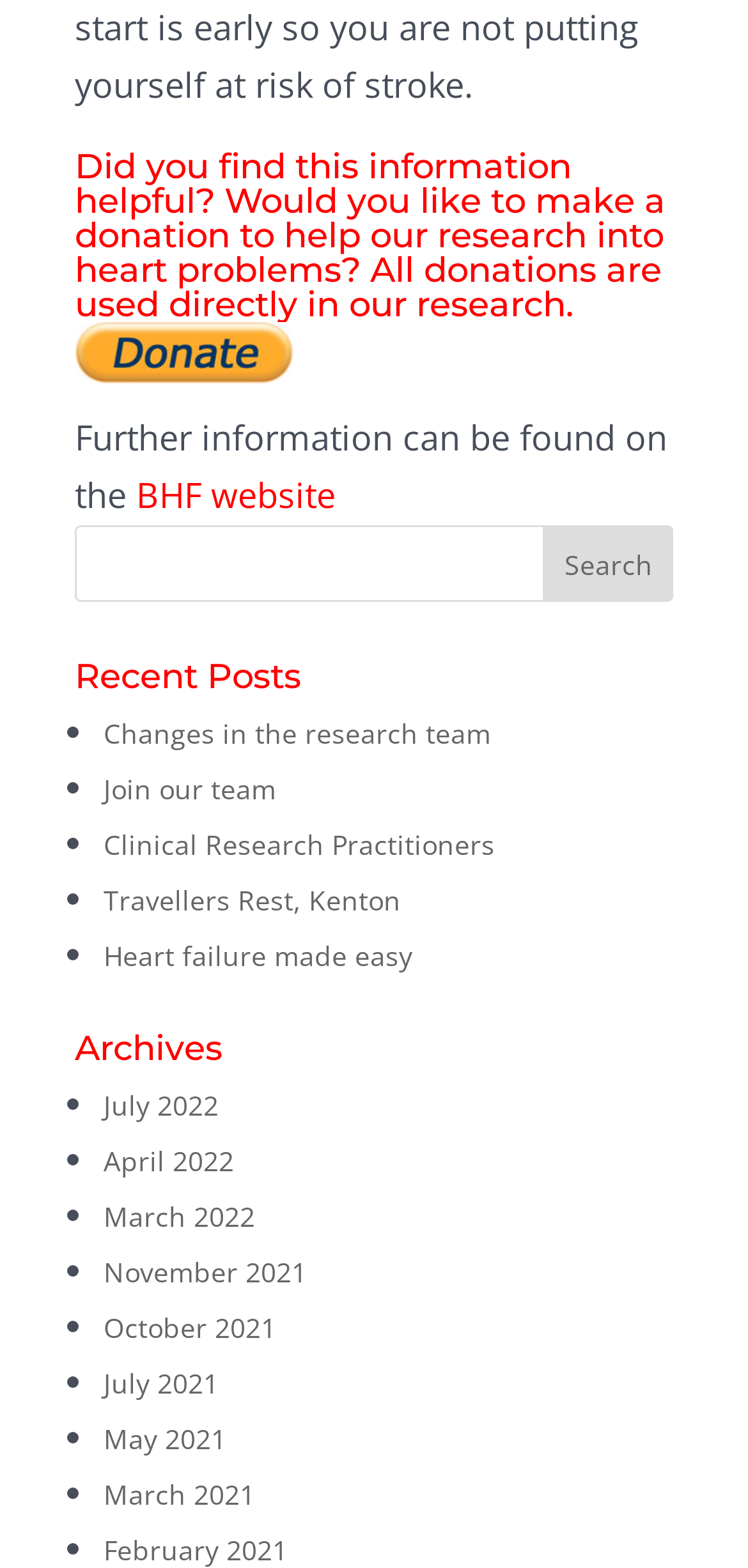From the webpage screenshot, predict the bounding box coordinates (top-left x, top-left y, bottom-right x, bottom-right y) for the UI element described here: Heart failure made easy

[0.138, 0.598, 0.551, 0.621]